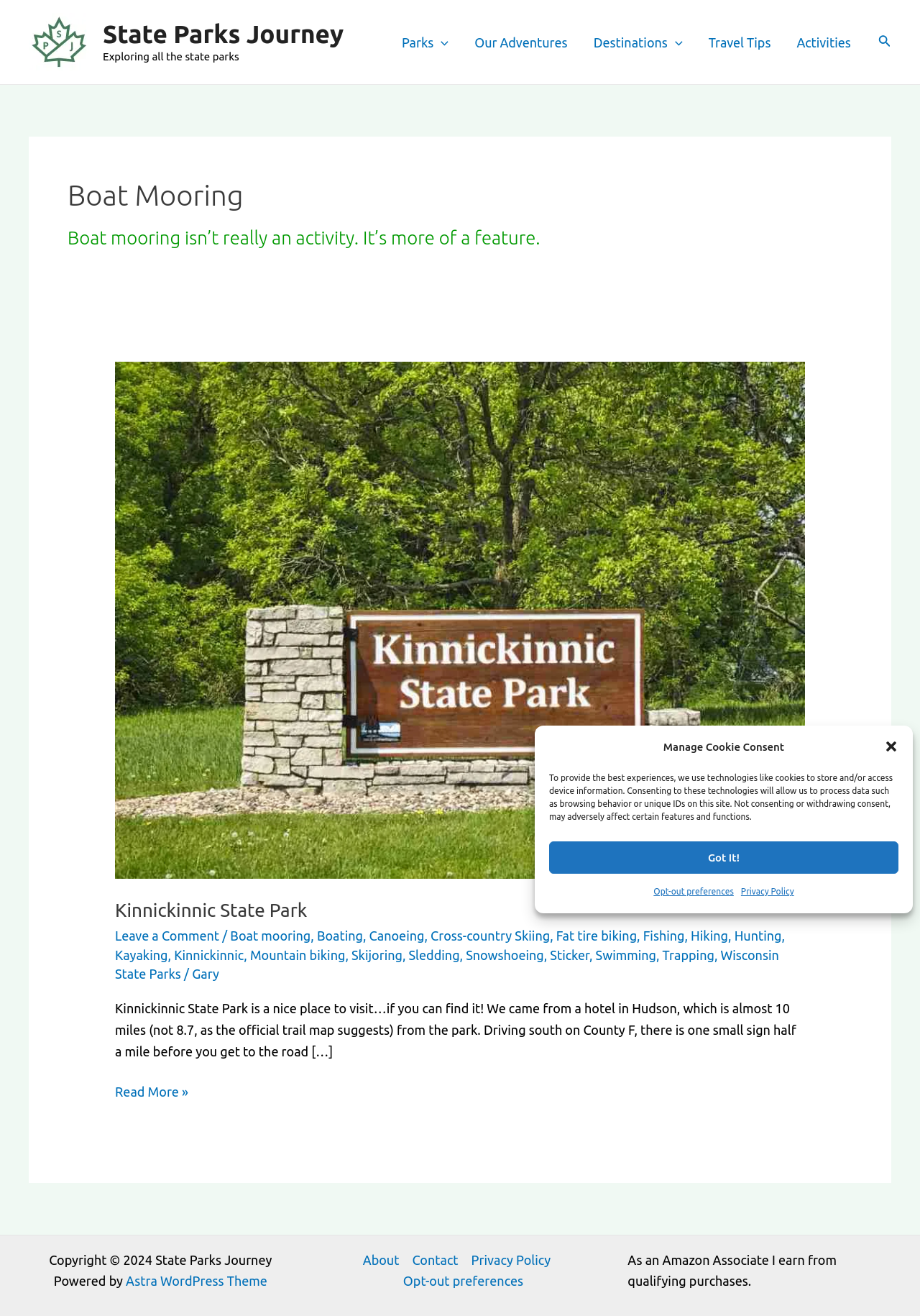Bounding box coordinates are specified in the format (top-left x, top-left y, bottom-right x, bottom-right y). All values are floating point numbers bounded between 0 and 1. Please provide the bounding box coordinate of the region this sentence describes: parent_node: Destinations aria-label="Menu Toggle"

[0.726, 0.013, 0.742, 0.051]